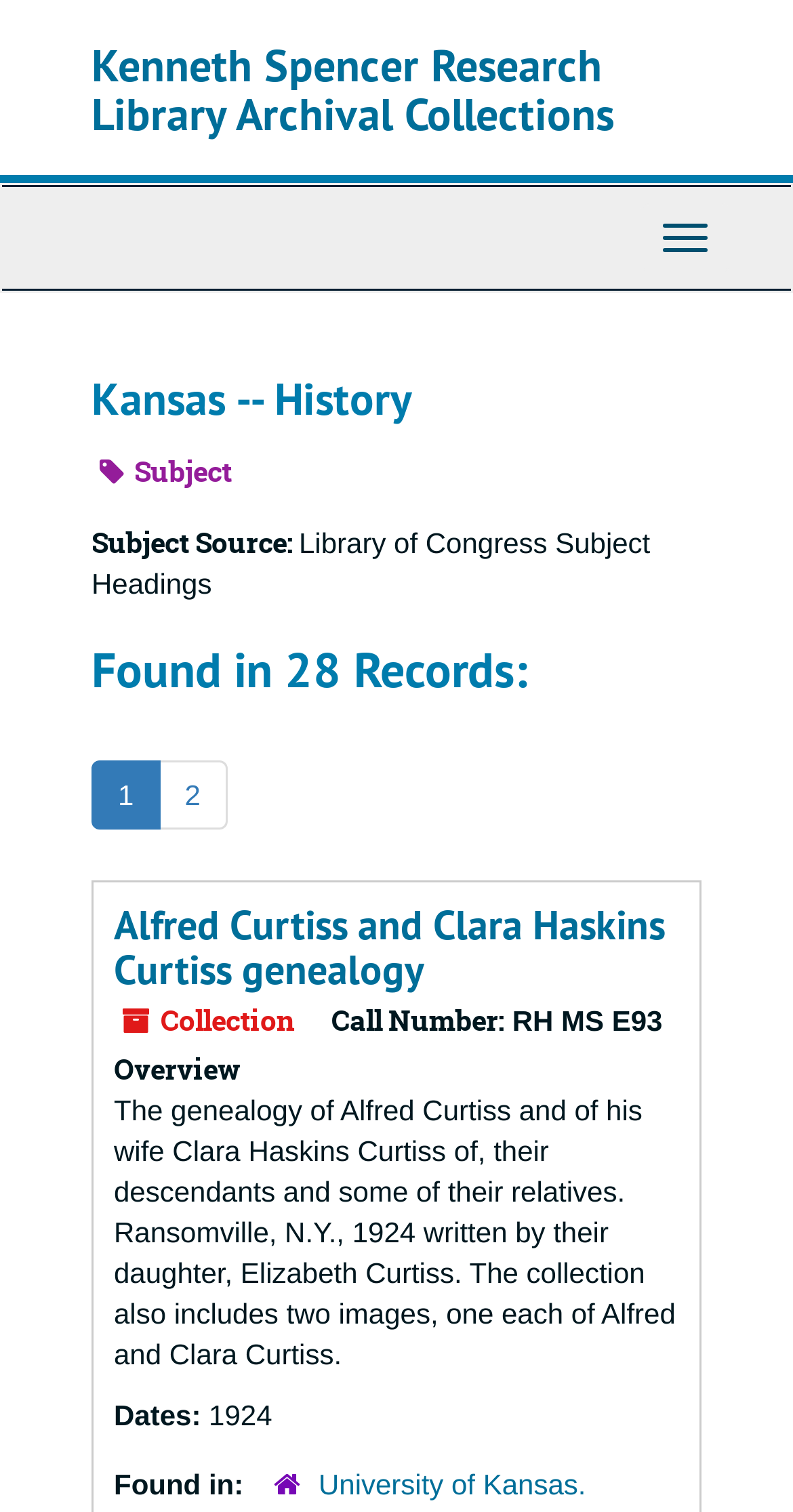Refer to the screenshot and give an in-depth answer to this question: What is the organization based in?

I found the answer by looking at the root element 'Kansas -- History | Kenneth Spencer Research Library Archival Collections' which indicates that the organization is based in the Kenneth Spencer Research Library.